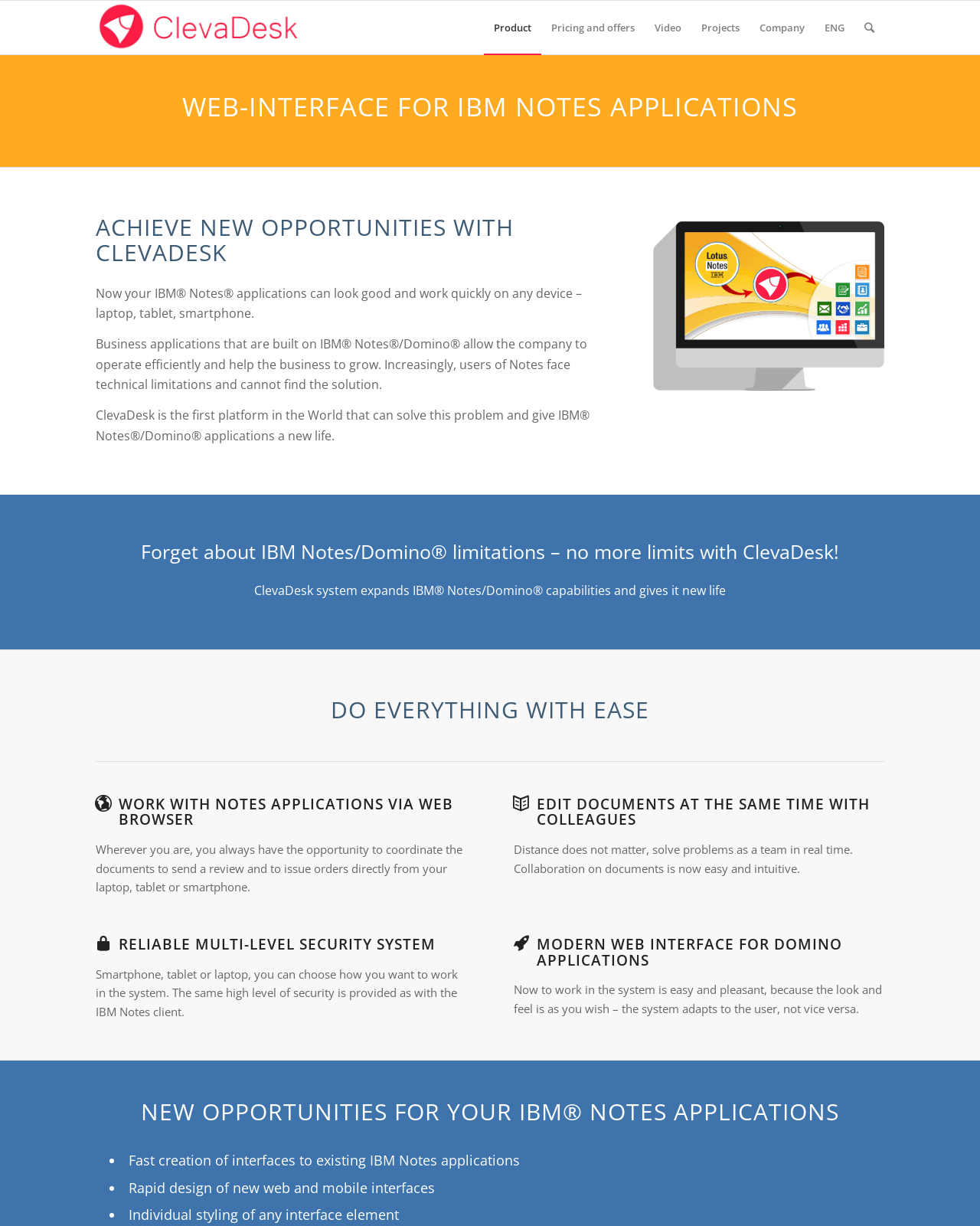Using the information from the screenshot, answer the following question thoroughly:
What is the purpose of ClevaDesk?

Based on the webpage content, ClevaDesk is a platform that solves the problem of IBM Notes/Domino applications' limitations, allowing users to work efficiently and giving the applications a new life.